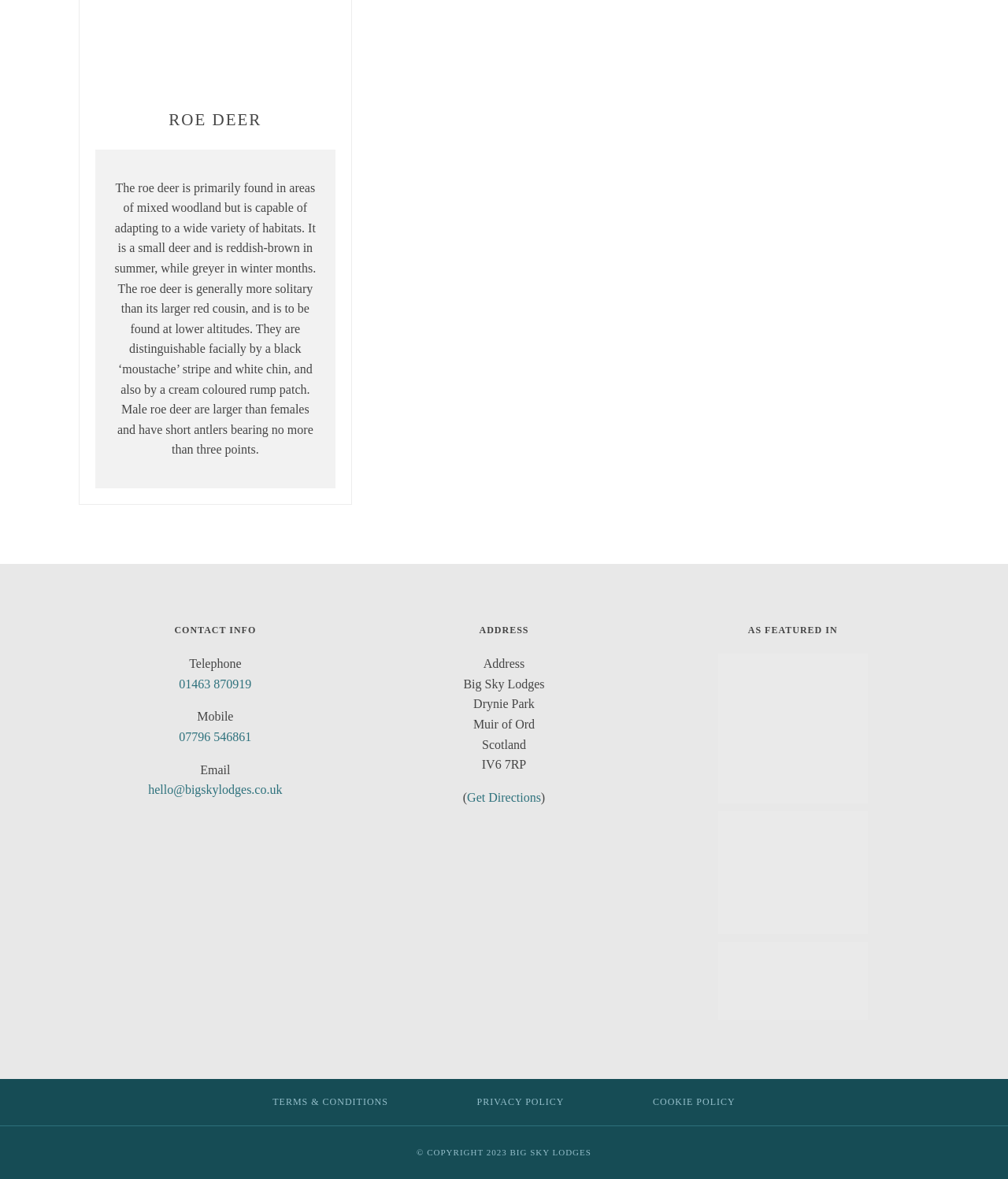Pinpoint the bounding box coordinates of the clickable element needed to complete the instruction: "View terms and conditions". The coordinates should be provided as four float numbers between 0 and 1: [left, top, right, bottom].

[0.259, 0.915, 0.397, 0.954]